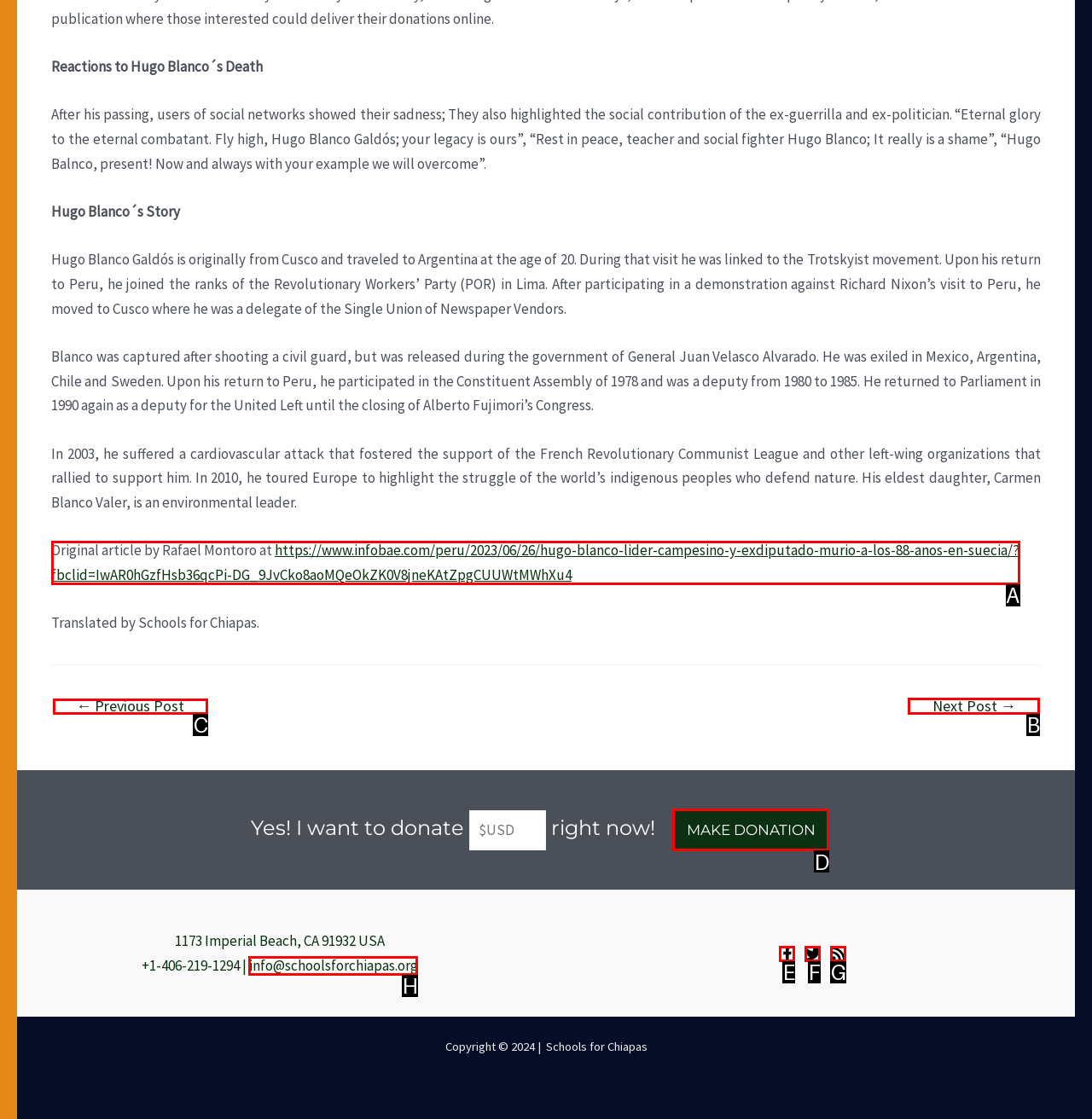Select the appropriate HTML element that needs to be clicked to execute the following task: Click the 'Next Post →' link. Respond with the letter of the option.

B